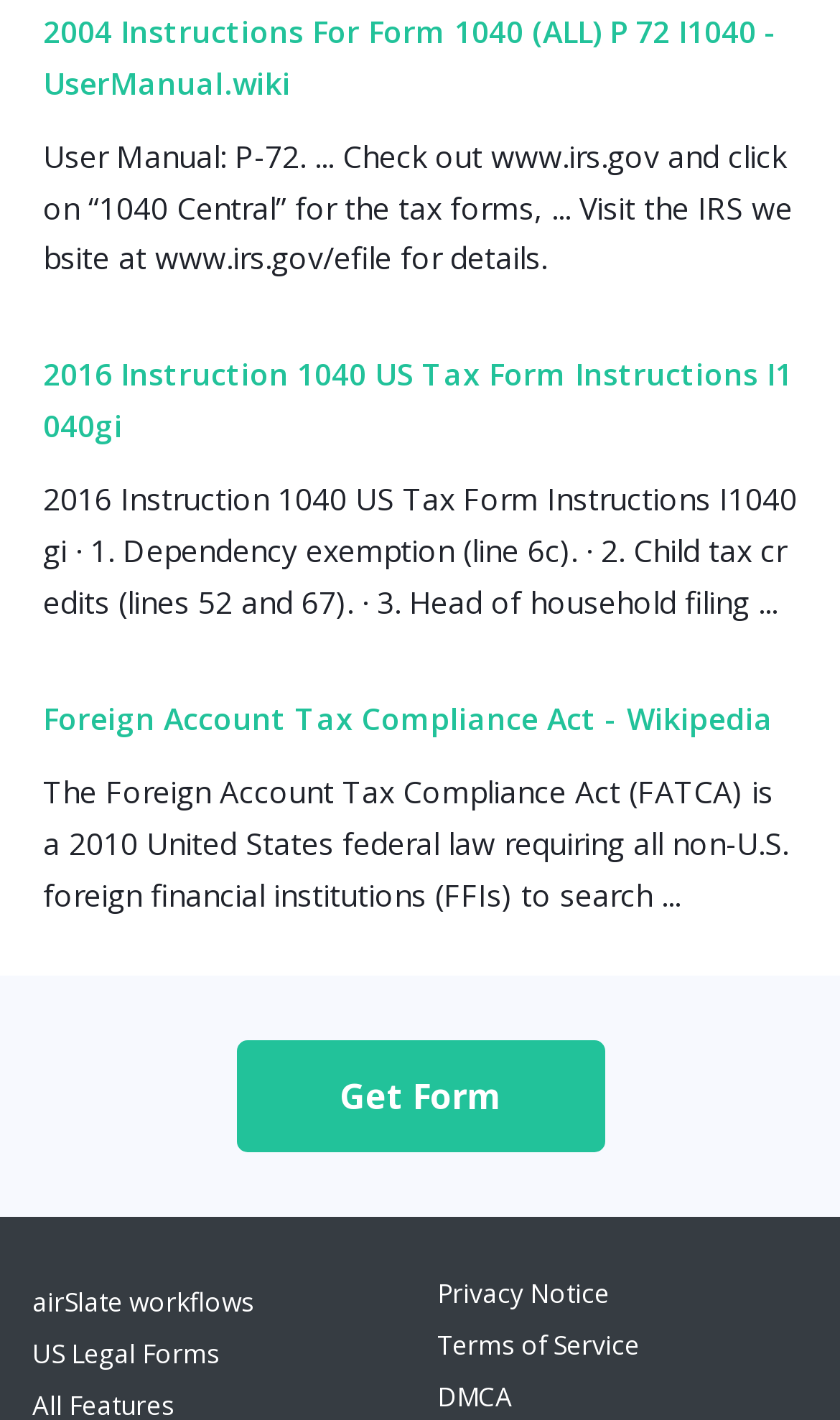Kindly determine the bounding box coordinates of the area that needs to be clicked to fulfill this instruction: "Learn about Foreign Account Tax Compliance Act".

[0.051, 0.489, 0.949, 0.649]